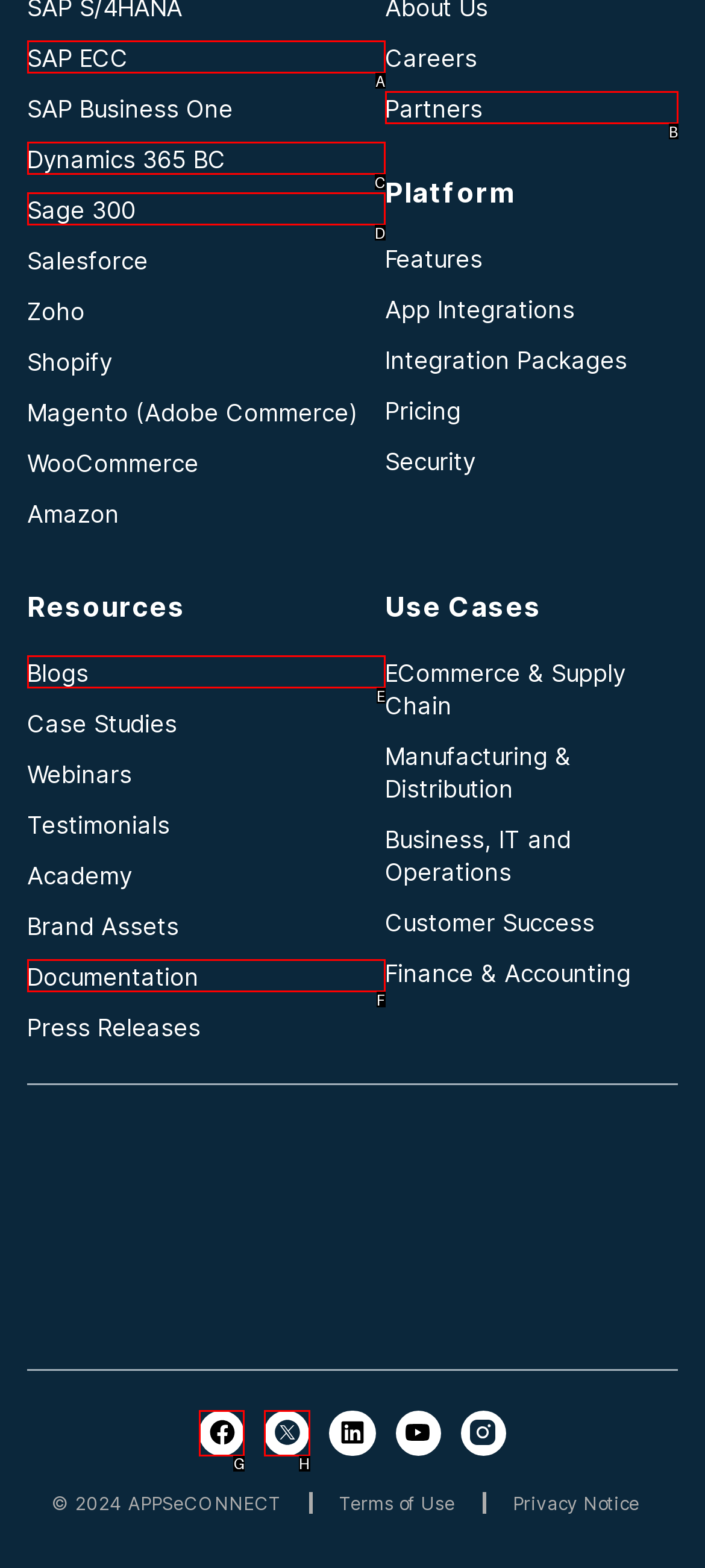Pick the option that best fits the description: Dynamics 365 BC. Reply with the letter of the matching option directly.

C